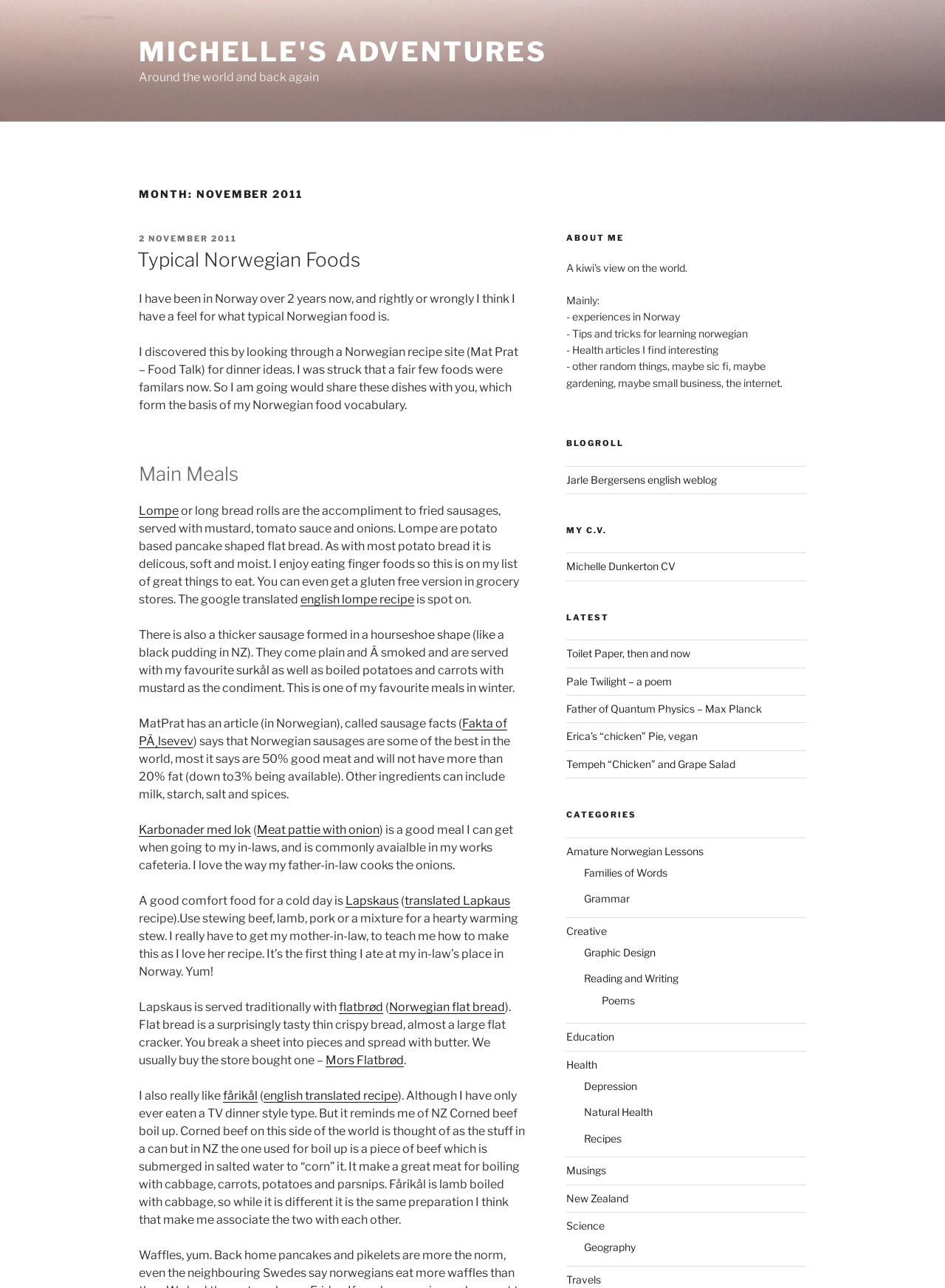Could you identify the text that serves as the heading for this webpage?

MONTH: NOVEMBER 2011